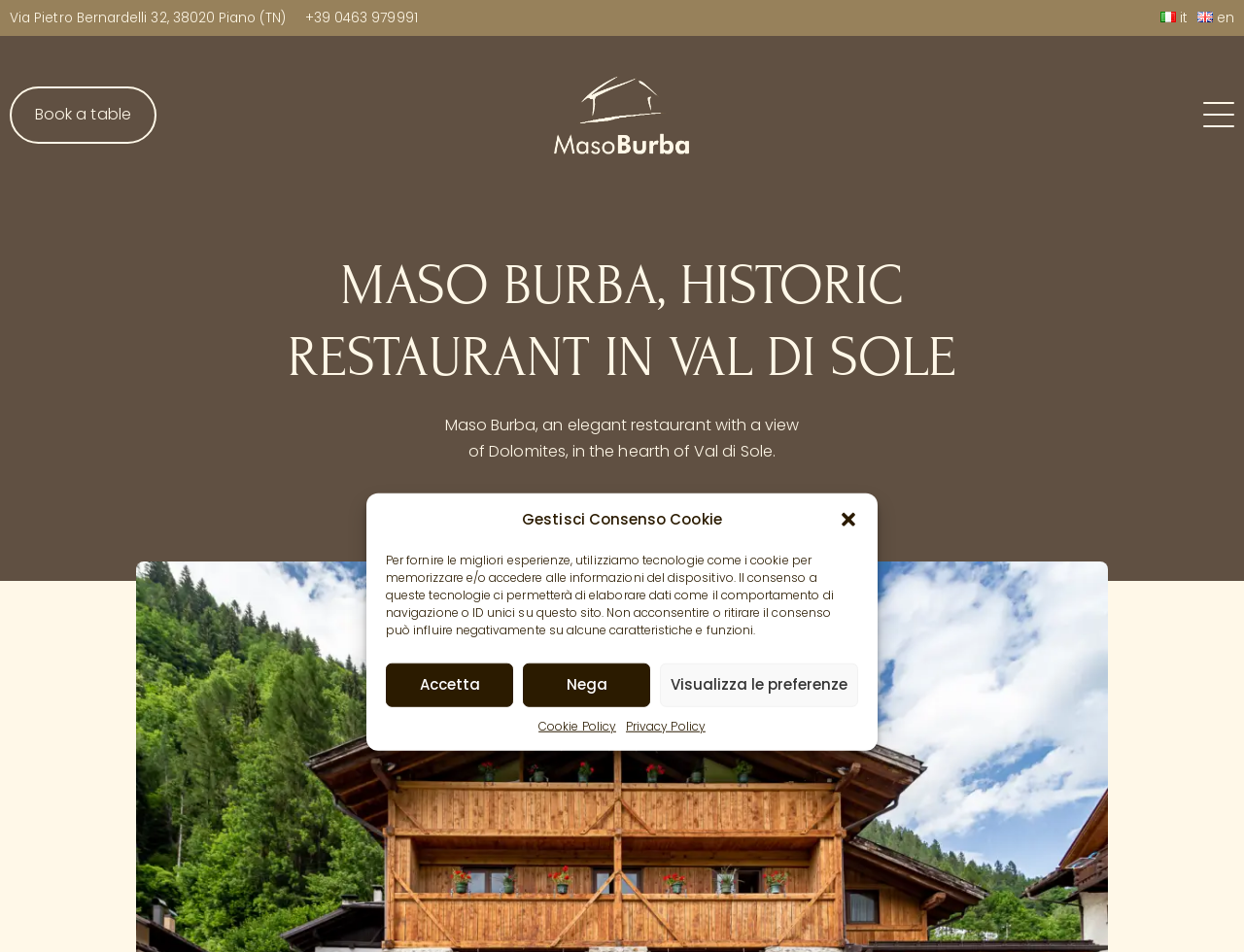Reply to the question with a single word or phrase:
What can be done on the website?

Book a table